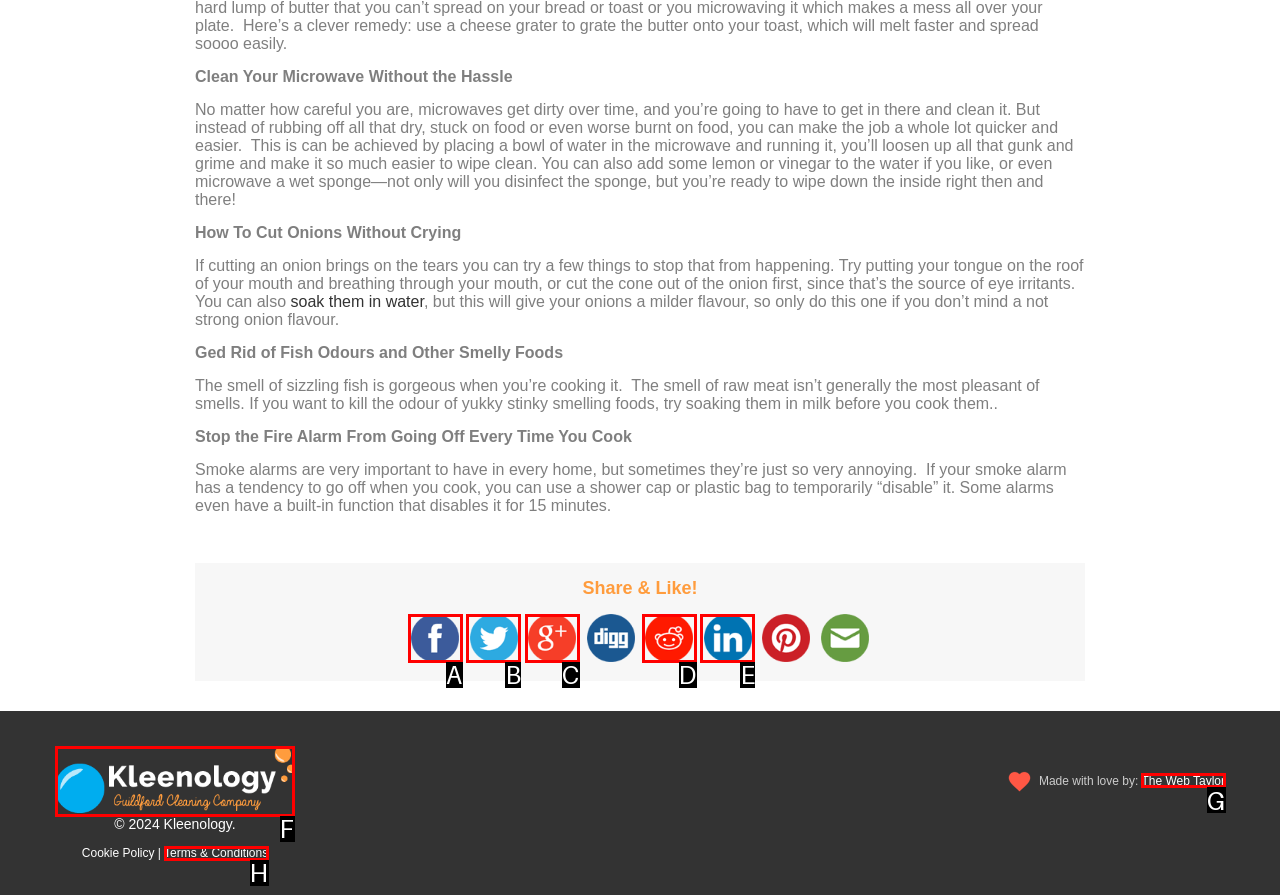Which UI element should you click on to achieve the following task: Visit Kleenology? Provide the letter of the correct option.

F